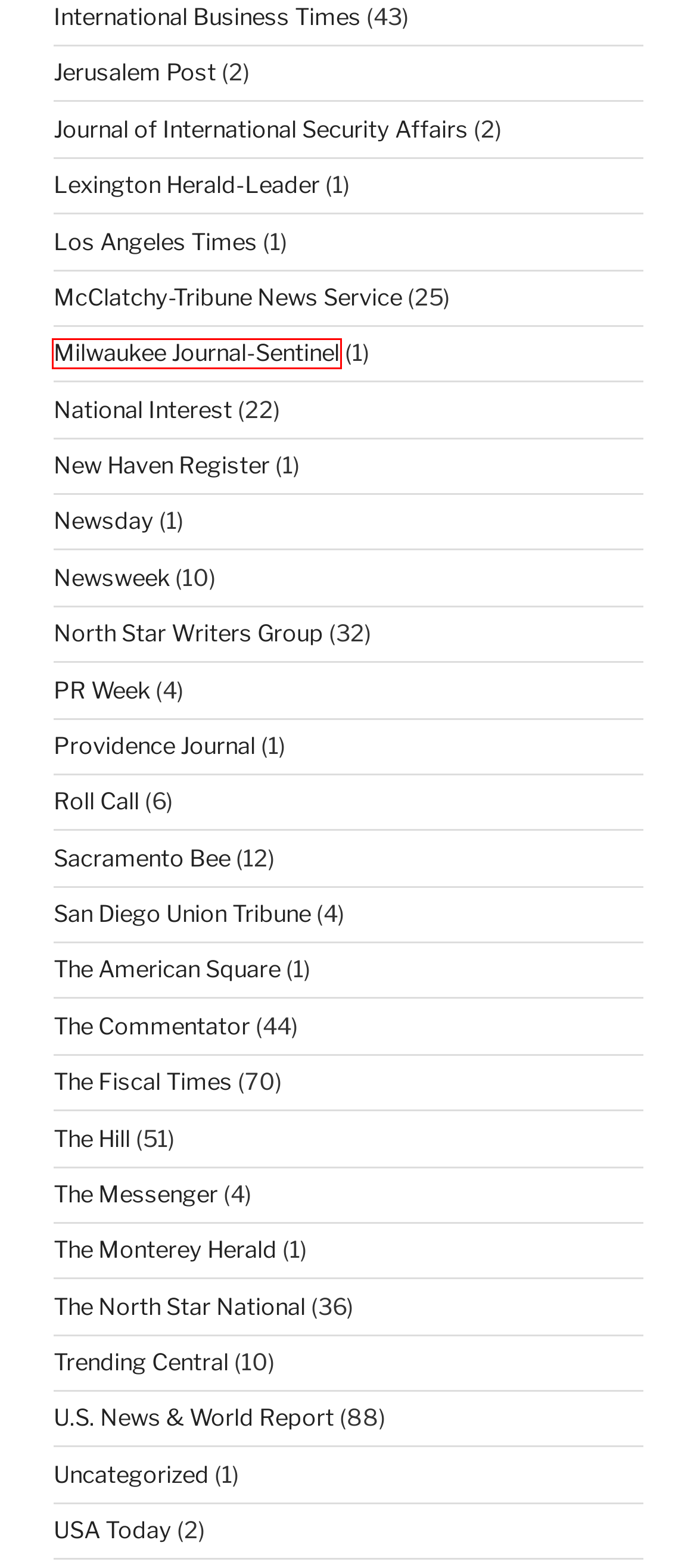You are provided with a screenshot of a webpage that includes a red rectangle bounding box. Please choose the most appropriate webpage description that matches the new webpage after clicking the element within the red bounding box. Here are the candidates:
A. Roll Call – Larry Haas
B. McClatchy-Tribune News Service – Larry Haas
C. Providence Journal – Larry Haas
D. Milwaukee Journal-Sentinel – Larry Haas
E. Jerusalem Post – Larry Haas
F. The Commentator – Larry Haas
G. The Hill – Larry Haas
H. The Fiscal Times – Larry Haas

D